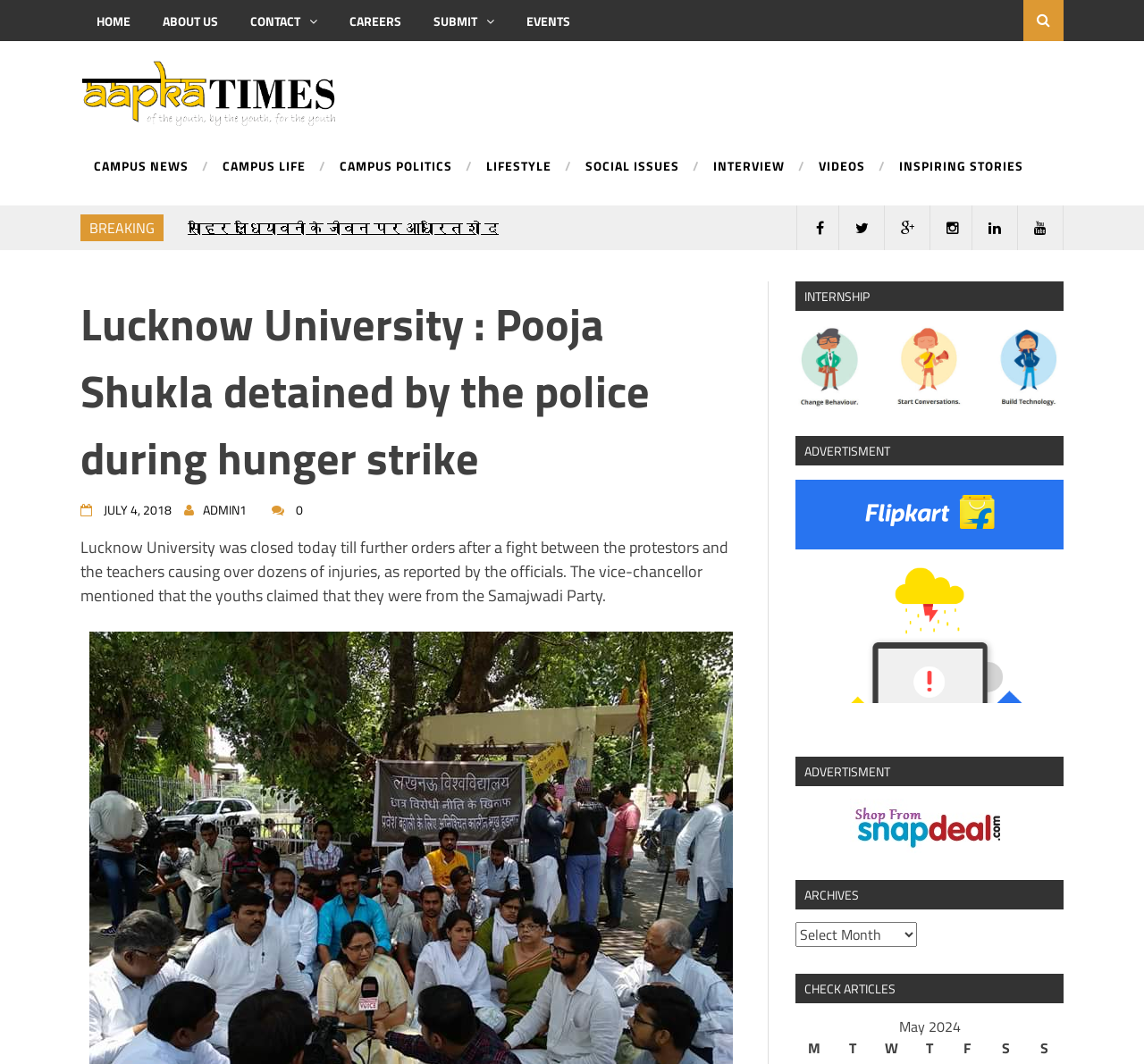Determine the bounding box coordinates of the clickable element to achieve the following action: 'Read the article about Lucknow University'. Provide the coordinates as four float values between 0 and 1, formatted as [left, top, right, bottom].

[0.07, 0.273, 0.64, 0.462]